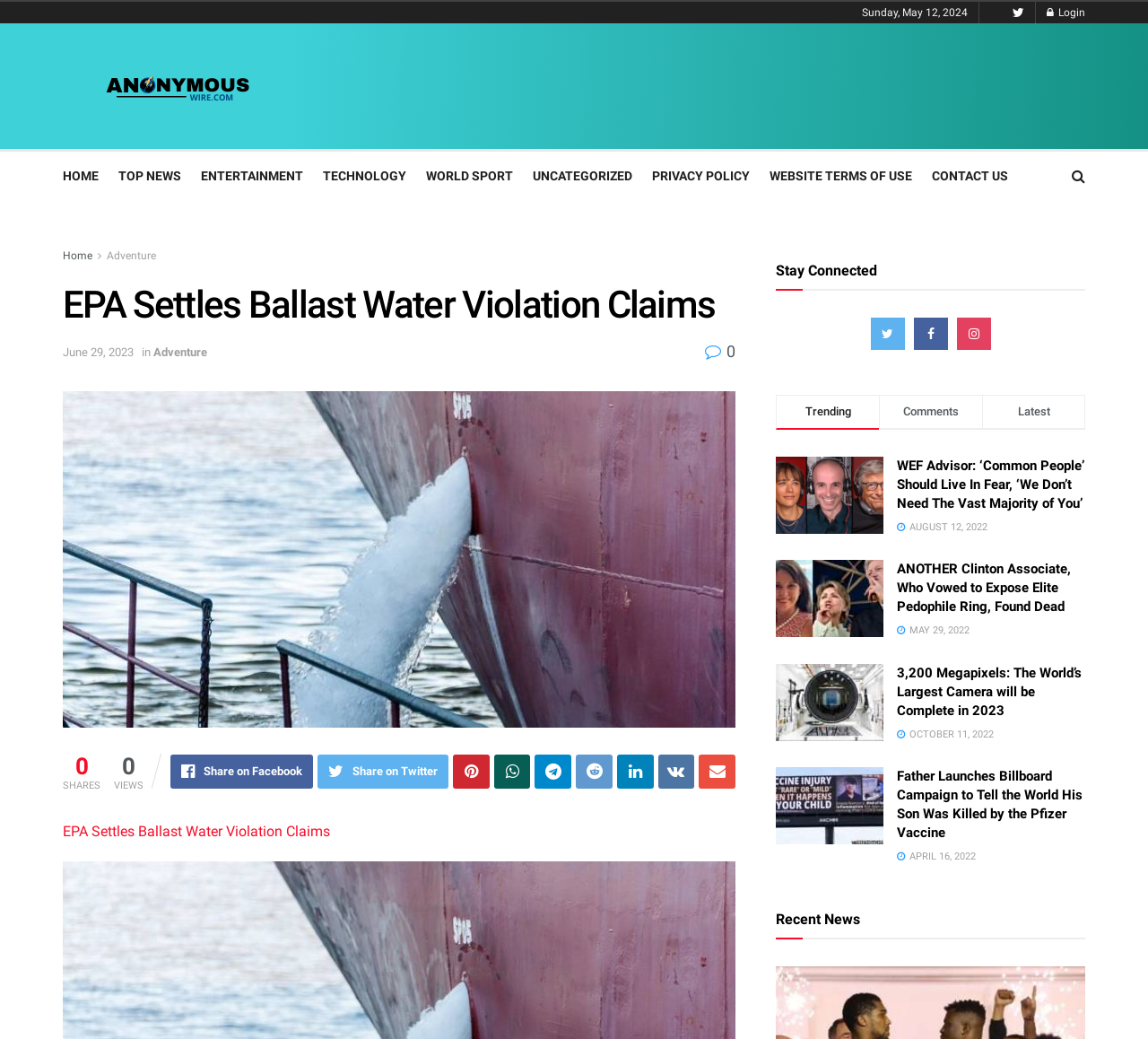Generate a thorough caption that explains the contents of the webpage.

This webpage appears to be a news article page with a focus on a specific news story, "EPA Settles Ballast Water Violation Claims". At the top of the page, there is a date "Sunday, May 12, 2024" and a few icons, including a login link and a link to the website's logo, "Anonymous Wire". 

Below the date, there is a navigation menu with links to various sections of the website, including "HOME", "TOP NEWS", "ENTERTAINMENT", "TECHNOLOGY", "WORLD SPORT", "UNCATEGORIZED", "PRIVACY POLICY", "WEBSITE TERMS OF USE", and "CONTACT US". 

The main content of the page is the news article "EPA Settles Ballast Water Violation Claims", which has a heading and a link to the article. There is also an image associated with the article. Below the article, there are social media sharing links and a section displaying the number of shares and views.

To the right of the main content, there is a section titled "Stay Connected" with links to social media platforms. Below this section, there are three tabs labeled "Trending", "Comments", and "Latest". 

The rest of the page is dedicated to a list of recent news articles, each with a heading, a link to the article, and an associated image. The articles are arranged in a vertical list, with the most recent articles at the top. Each article also has a date displayed below the heading.